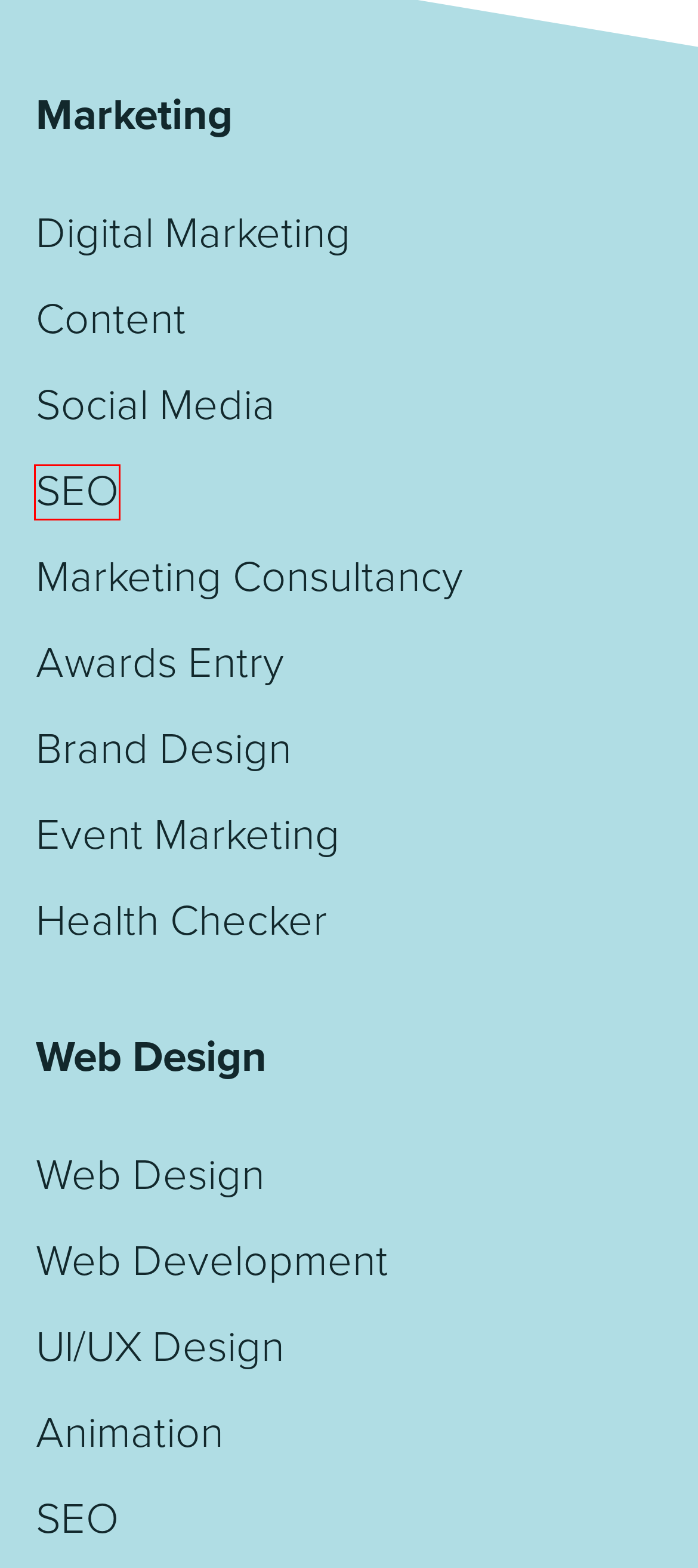Examine the screenshot of a webpage with a red bounding box around a specific UI element. Identify which webpage description best matches the new webpage that appears after clicking the element in the red bounding box. Here are the candidates:
A. Kickstart your marketing with our consultancy services - GetCrisp
B. Website optimisation to help you attract customers - GetCrisp
C. Attractive user interfaces to give your site a fresh new look - GetCrisp
D. Discover a new way to present your business on social media - GetCrisp
E. Professional video marketing from industry experts - GetCrisp
F. Get things moving with eye-catching animations - GetCrisp
G. Awards Entry - GetCrisp
H. Engaging content from technical specialists - GetCrisp

B